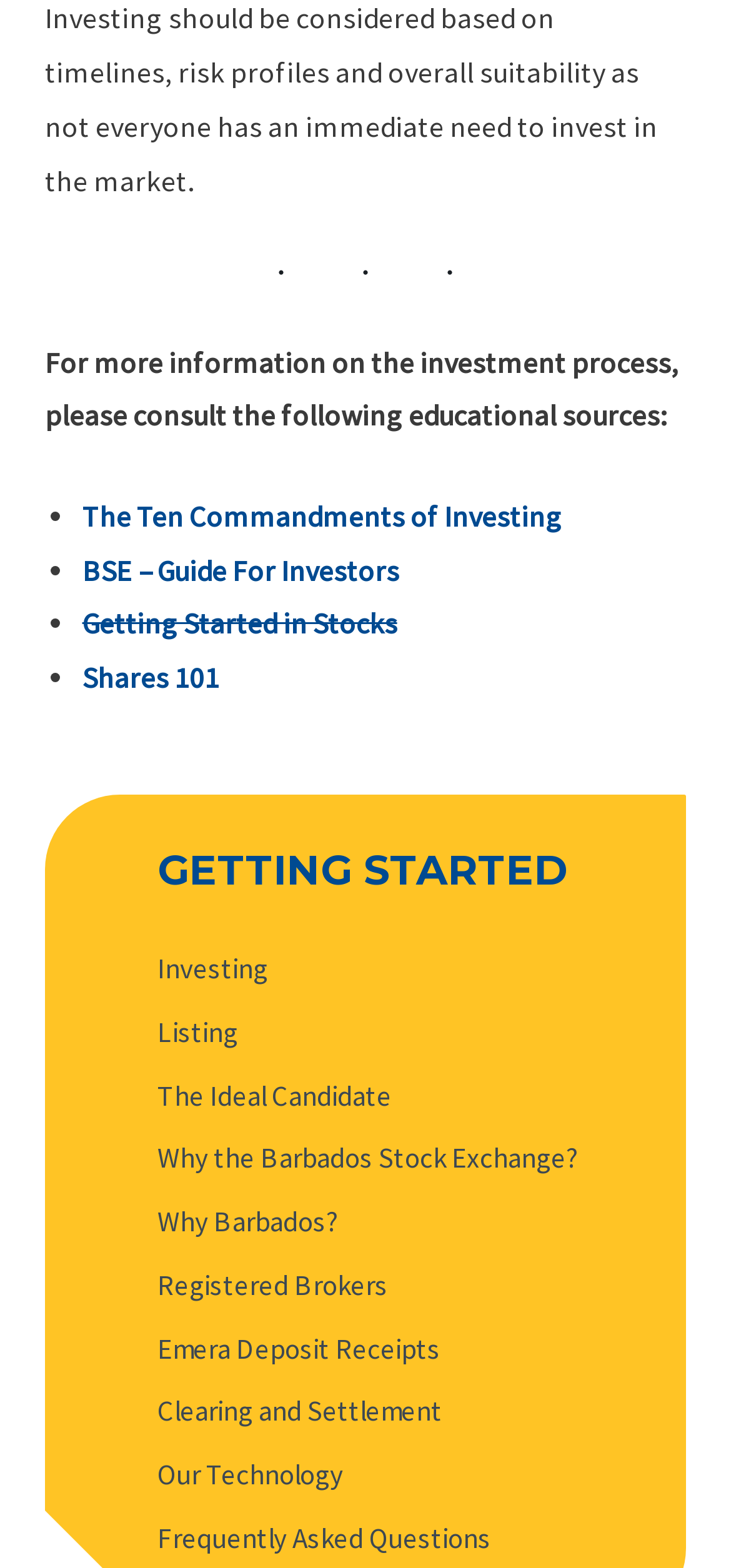Can you identify the bounding box coordinates of the clickable region needed to carry out this instruction: 'Learn about Getting Started in Stocks'? The coordinates should be four float numbers within the range of 0 to 1, stated as [left, top, right, bottom].

[0.112, 0.387, 0.543, 0.409]